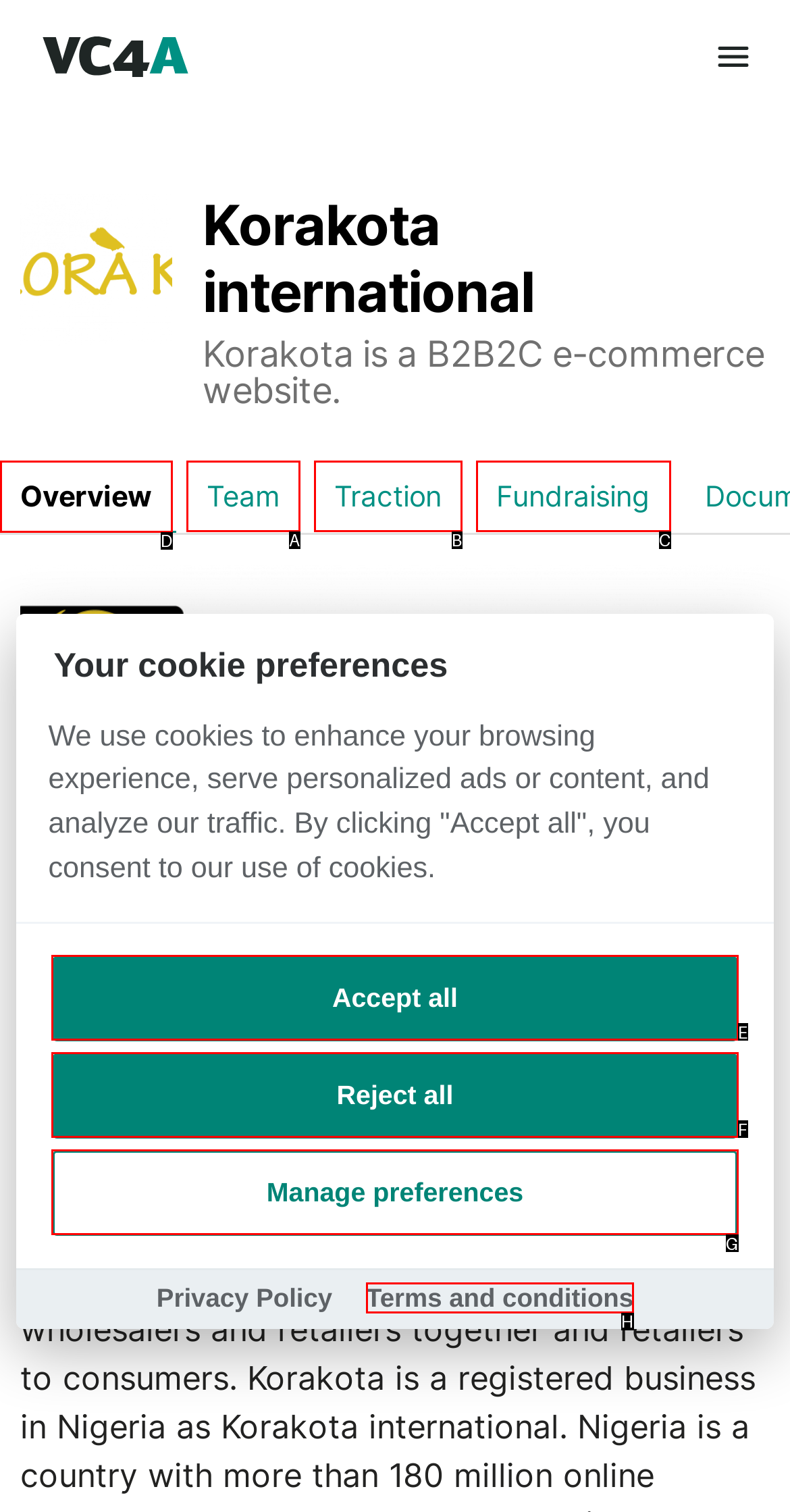Select the right option to accomplish this task: View overview. Reply with the letter corresponding to the correct UI element.

D